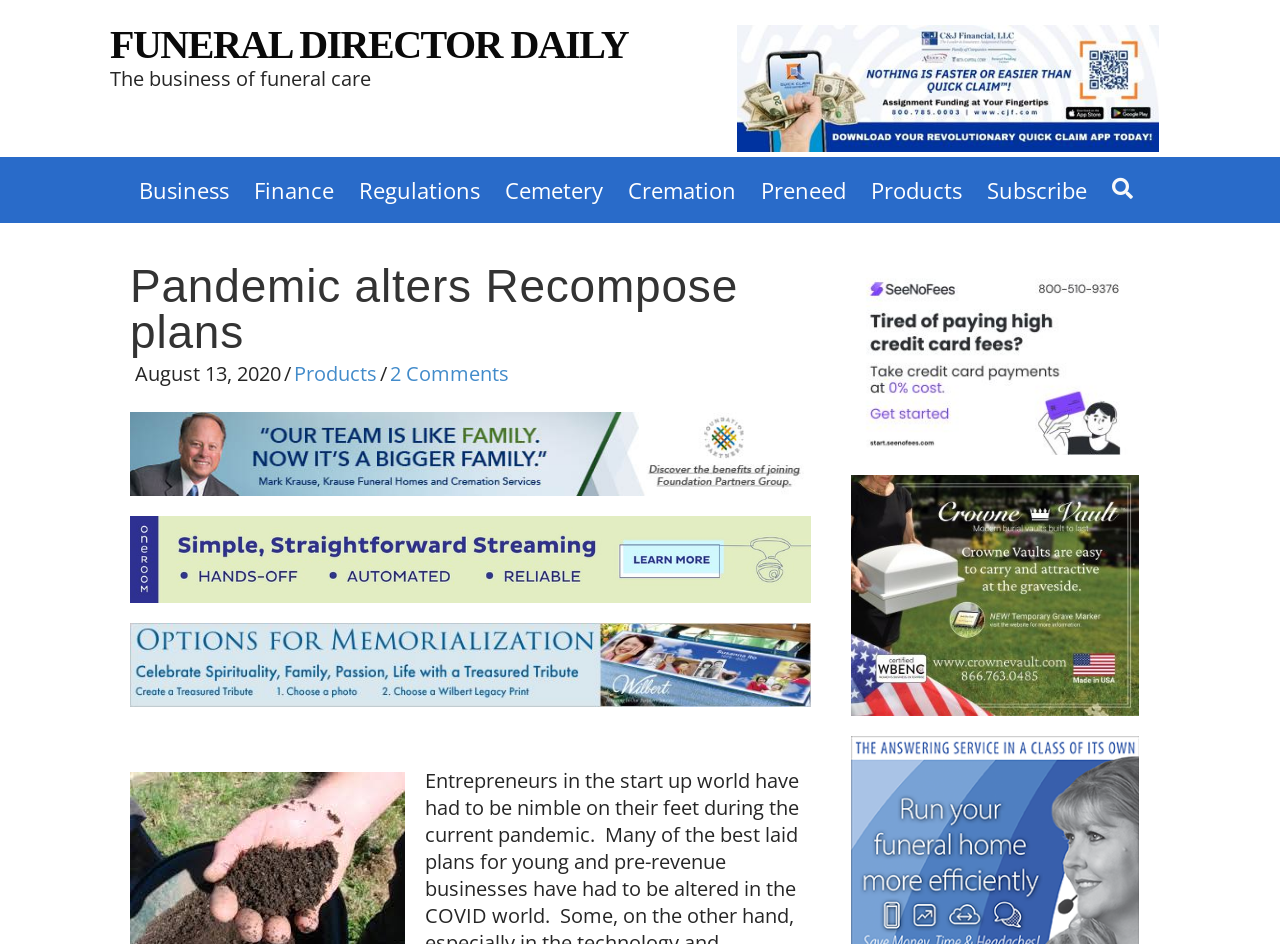Describe all the visual and textual components of the webpage comprehensively.

The webpage appears to be a news article or blog post from Funeral Director Daily, with a focus on the business of funeral care. At the top of the page, there is a heading that reads "FUNERAL DIRECTOR DAILY" in a prominent font, accompanied by a link to the same title. Below this, there is a static text element that reads "The business of funeral care".

To the right of the top heading, there is a banner ad from C&J Financial, which includes an image and a link. Below this, there is a navigation menu with links to various categories, including Business, Finance, Regulations, Cemetery, Cremation, Preneed, Products, and Subscribe. The menu is followed by a search link.

The main content of the page appears to be an article titled "Pandemic alters Recompose plans", which is accompanied by a heading and a date stamp of August 13, 2020. The article is divided into sections, with images and links scattered throughout. There are several ads and promotional links, including ones from Foundation Partners, OneRoom, Wilbert, SeeNoFeesProperSize, CrowneVaultFEB20042, and asd answering service.

The layout of the page is organized, with clear headings and concise text. The images and ads are positioned to the right and below the main content, creating a clean and easy-to-navigate layout. Overall, the webpage appears to be a news article or blog post focused on the funeral care industry, with a mix of informative content and promotional elements.